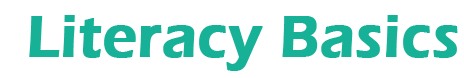What is the goal of the 'Assessment | Literacy Basics' webpage?
Based on the image, give a concise answer in the form of a single word or short phrase.

Support practitioners and learners